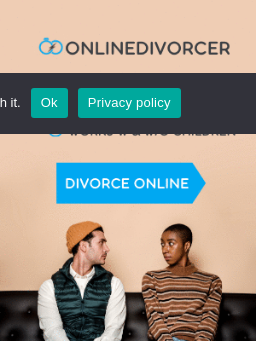What is the tone of the couple's expressions?
Can you provide an in-depth and detailed response to the question?

The couple's expressions are described as contemplative, which suggests a thoughtful and introspective mood, fitting for a serious topic like divorce, while also conveying a sense of supportiveness and approachability.